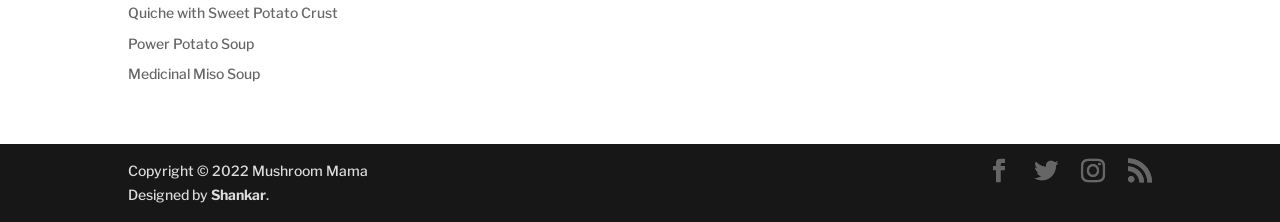Point out the bounding box coordinates of the section to click in order to follow this instruction: "click on Quiche with Sweet Potato Crust".

[0.1, 0.017, 0.264, 0.094]